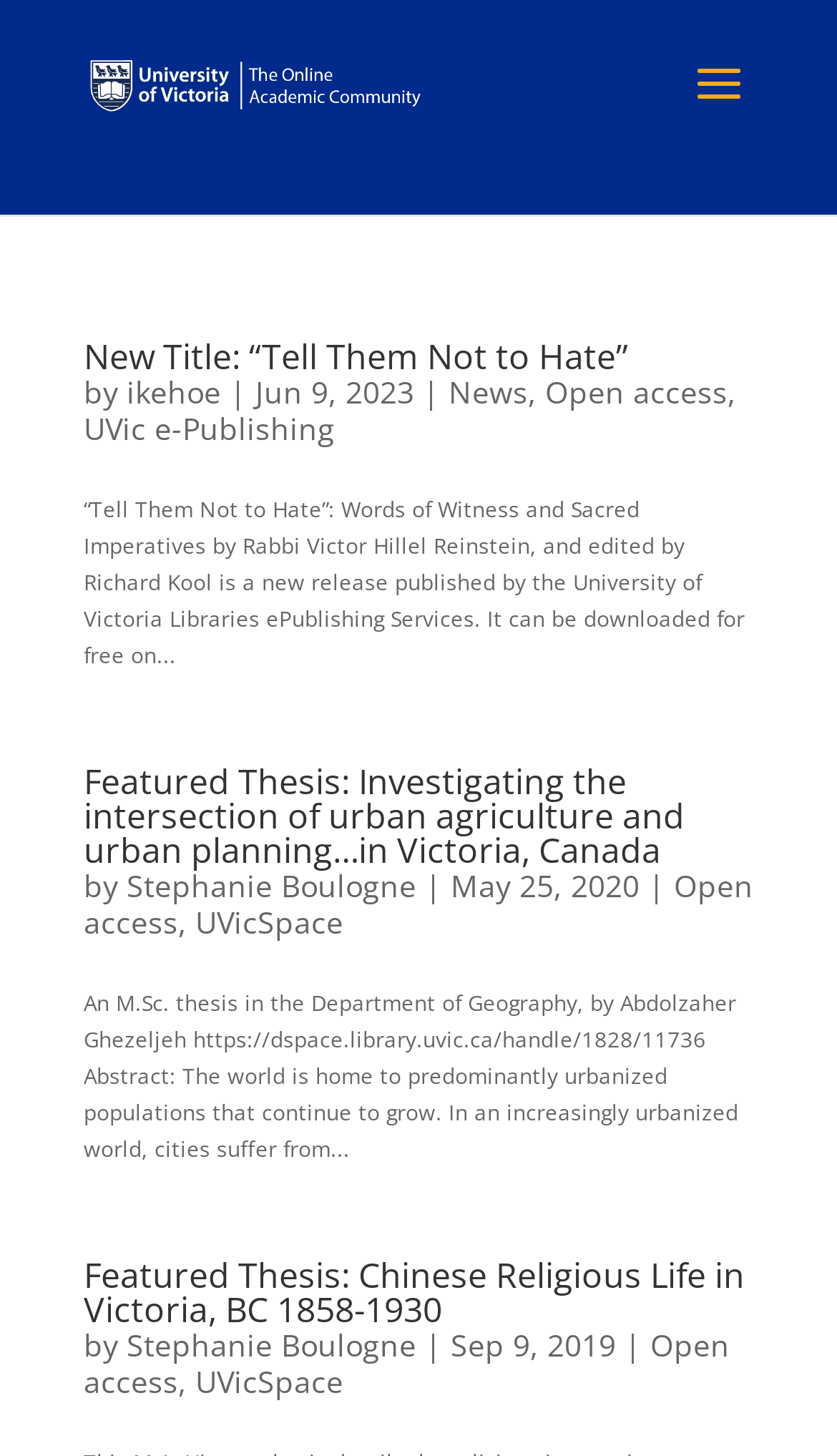What is the title of the first article?
Provide a one-word or short-phrase answer based on the image.

New Title: “Tell Them Not to Hate”